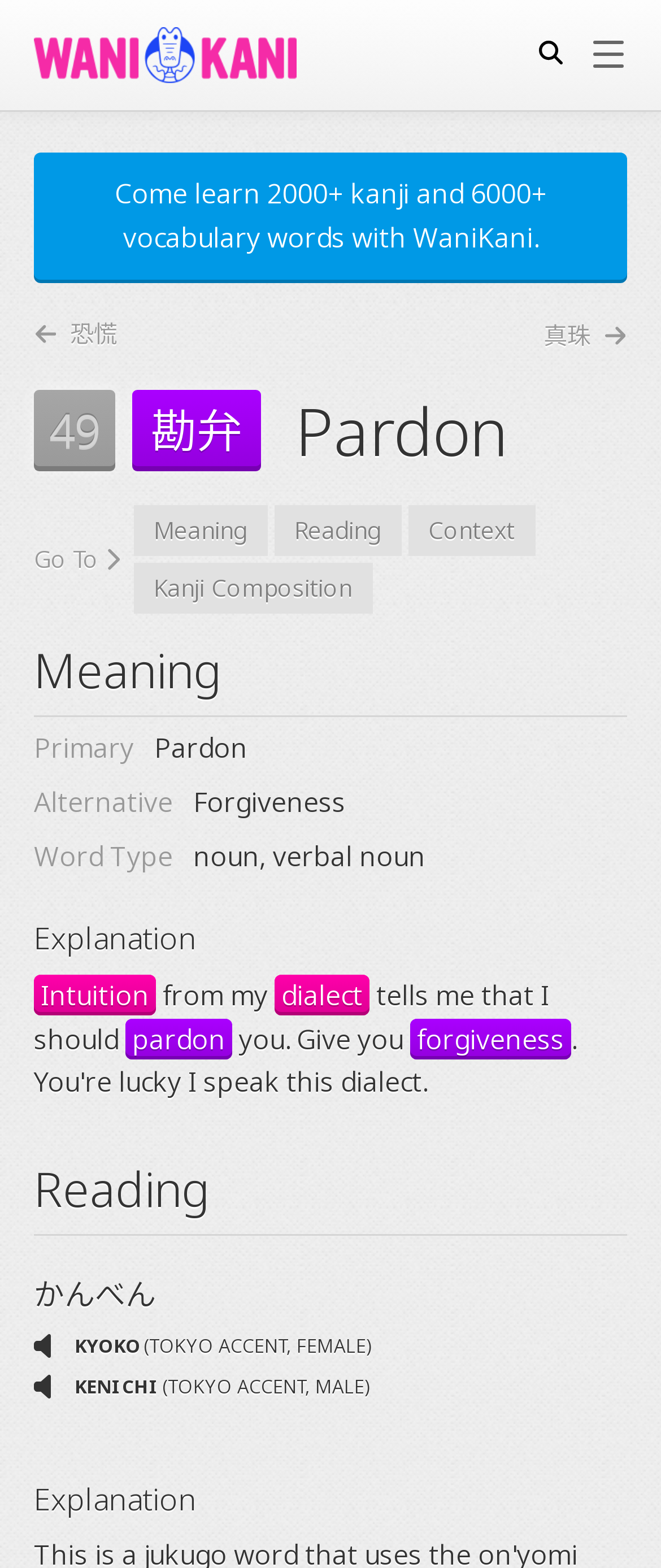Please specify the bounding box coordinates of the element that should be clicked to execute the given instruction: 'View the 'Meaning' section'. Ensure the coordinates are four float numbers between 0 and 1, expressed as [left, top, right, bottom].

[0.051, 0.407, 0.949, 0.458]